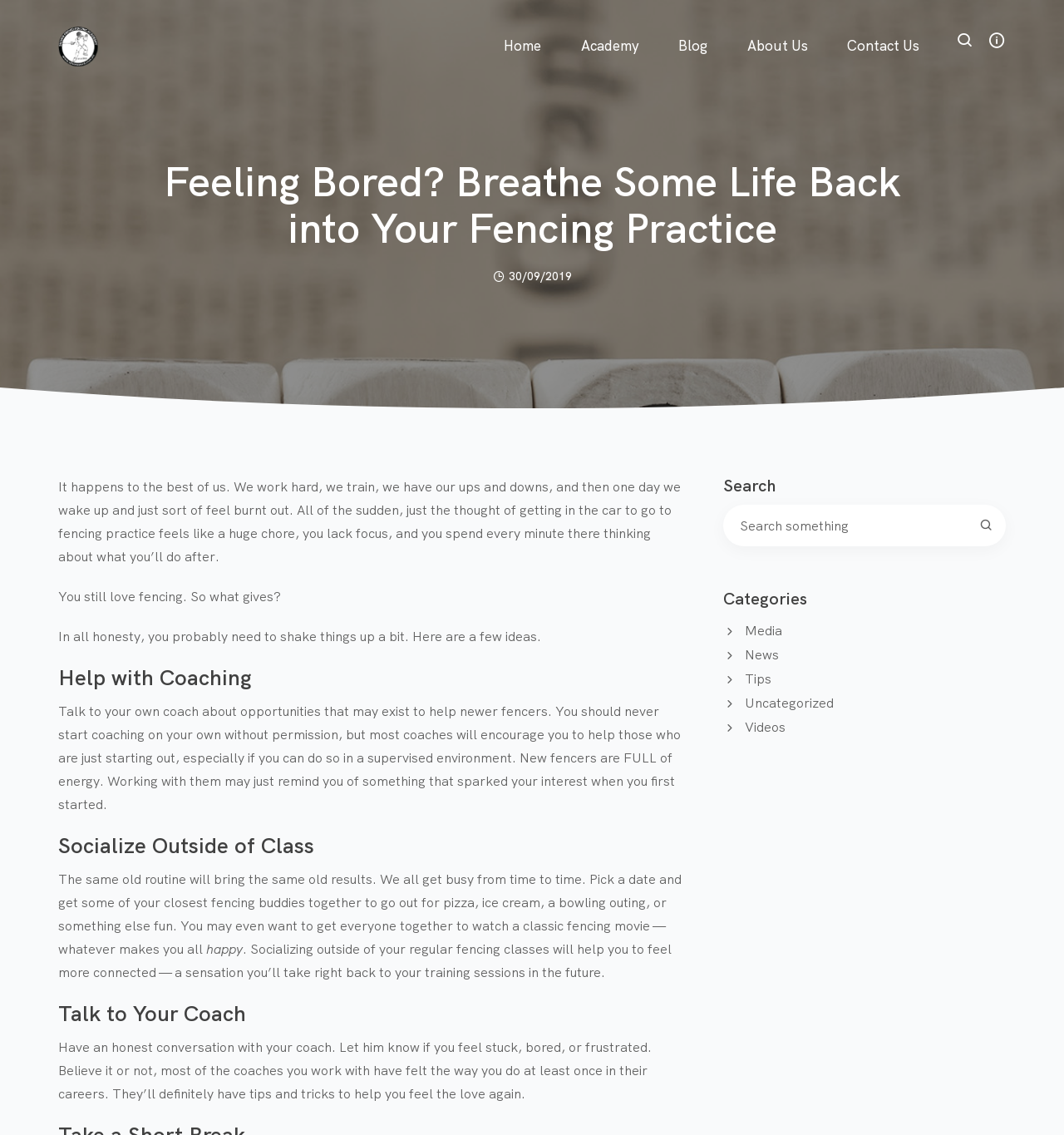Refer to the screenshot and give an in-depth answer to this question: How many headings are there in the webpage?

I counted the number of headings in the webpage by looking at the elements with the 'heading' type. There are 5 headings in total, including 'Feeling Bored? Breathe Some Life Back into Your Fencing Practice', 'Help with Coaching', 'Socialize Outside of Class', 'Talk to Your Coach', and 'Search'.